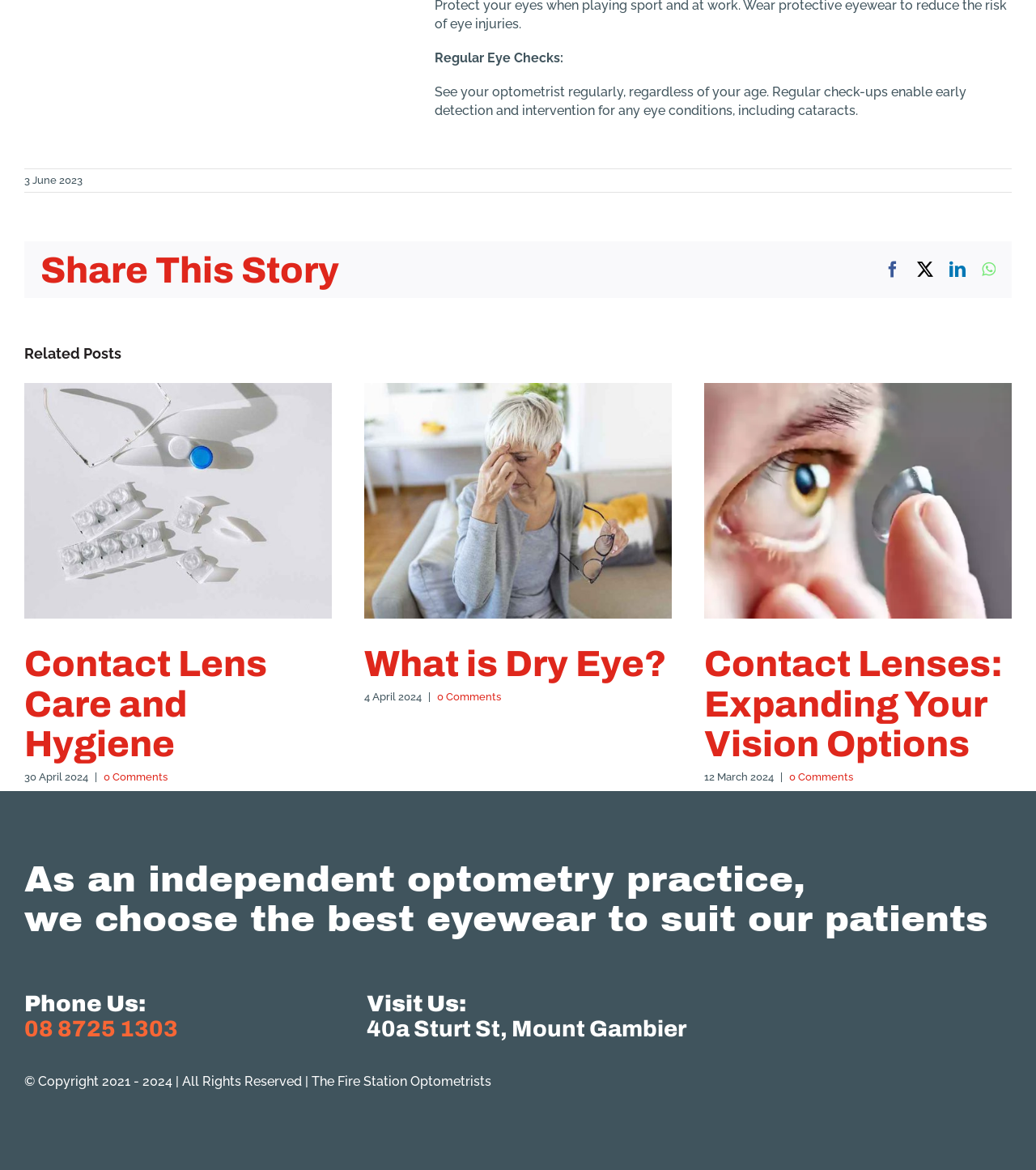Locate the coordinates of the bounding box for the clickable region that fulfills this instruction: "Call the optometrist at 08 8725 1303".

[0.023, 0.868, 0.172, 0.89]